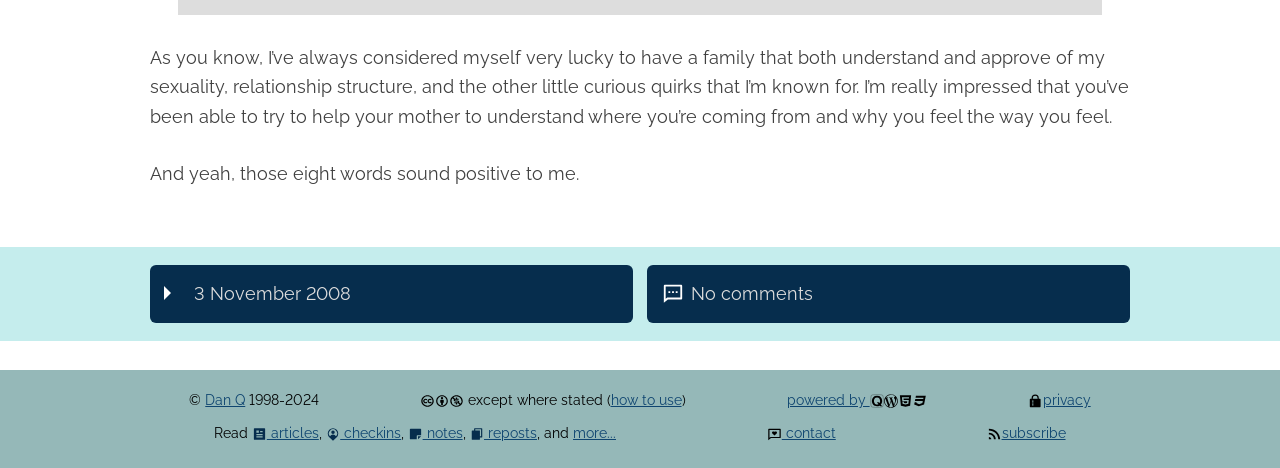Identify the bounding box coordinates of the part that should be clicked to carry out this instruction: "view replies".

None